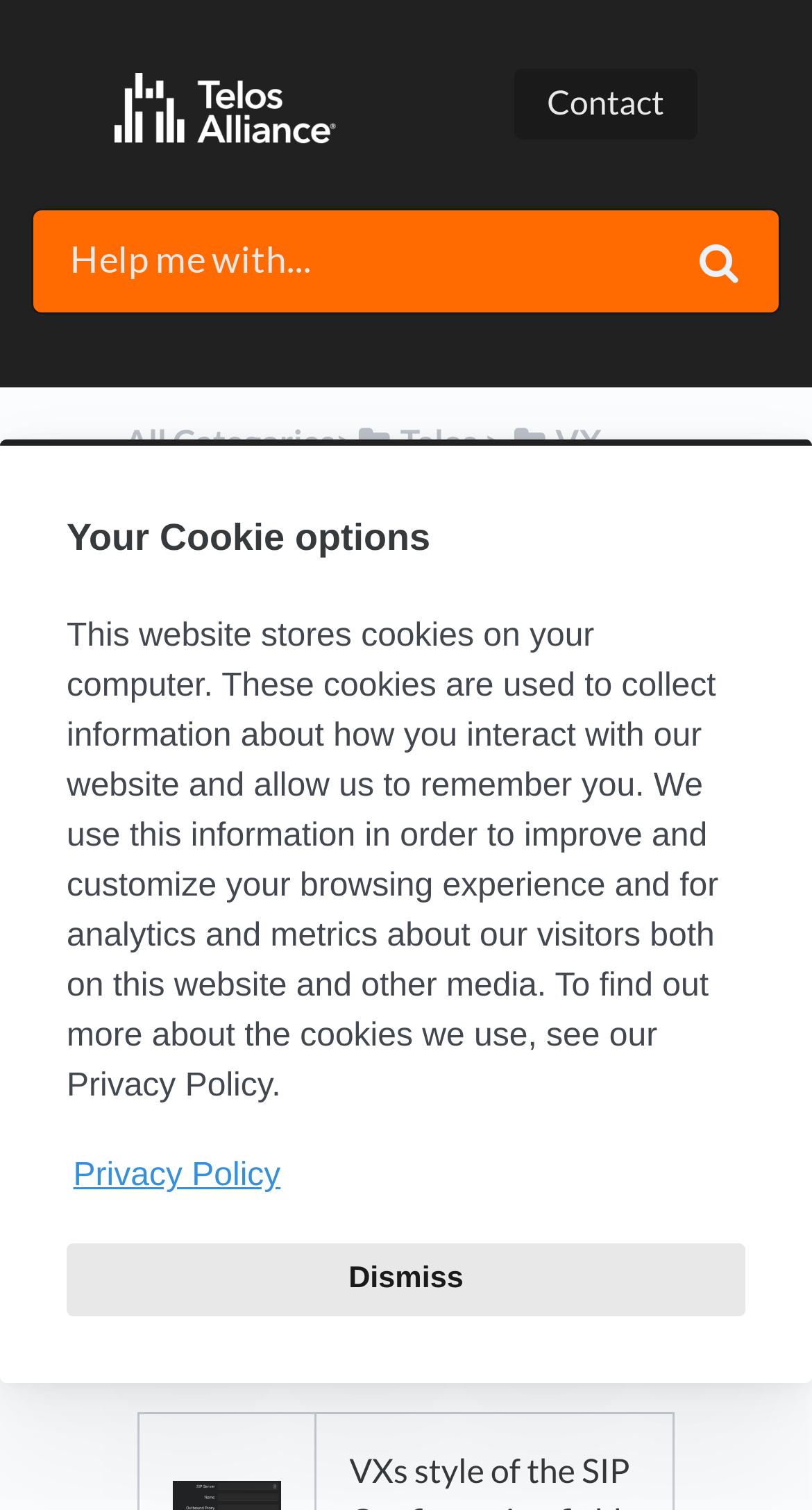Using the description "Uncategorized", predict the bounding box of the relevant HTML element.

None